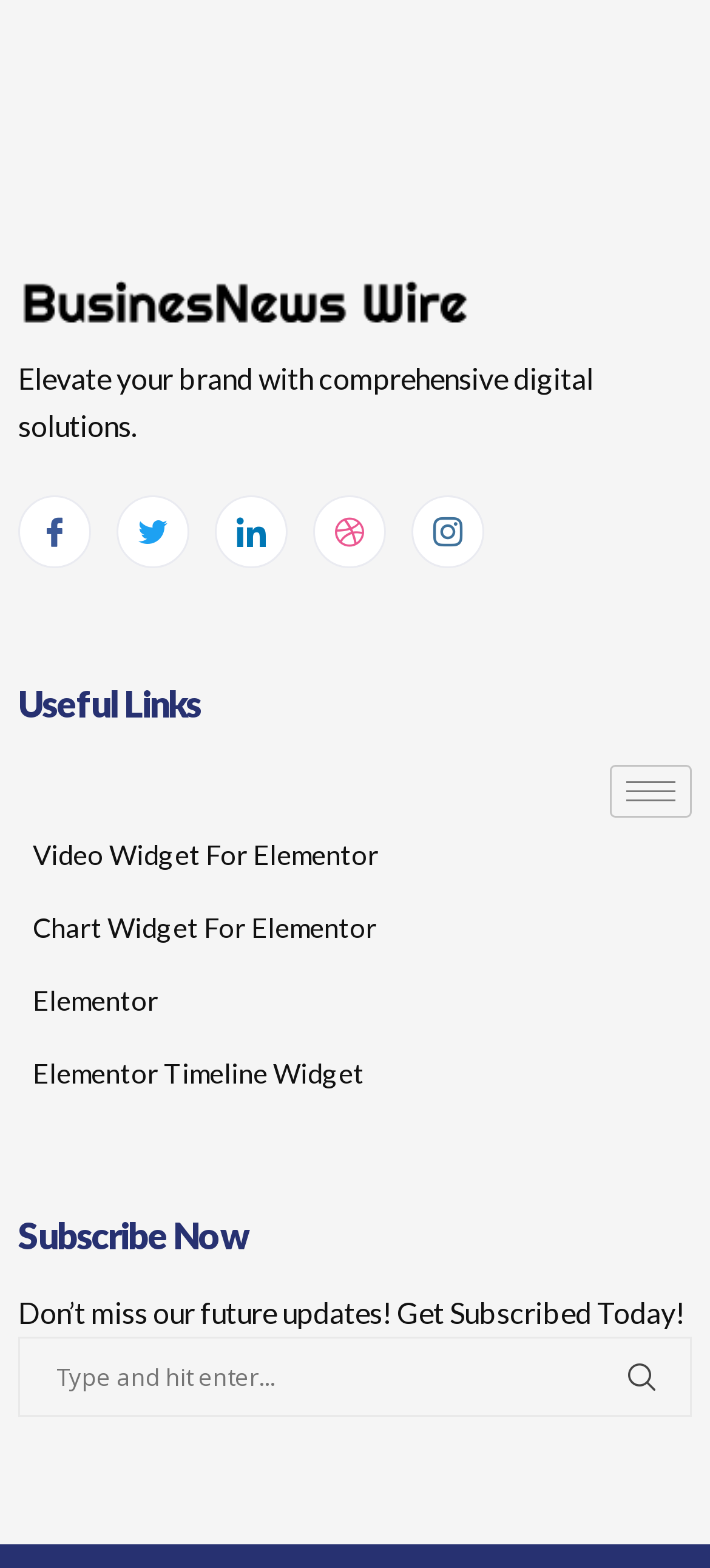Identify the bounding box for the described UI element. Provide the coordinates in (top-left x, top-left y, bottom-right x, bottom-right y) format with values ranging from 0 to 1: Printing And Design

None